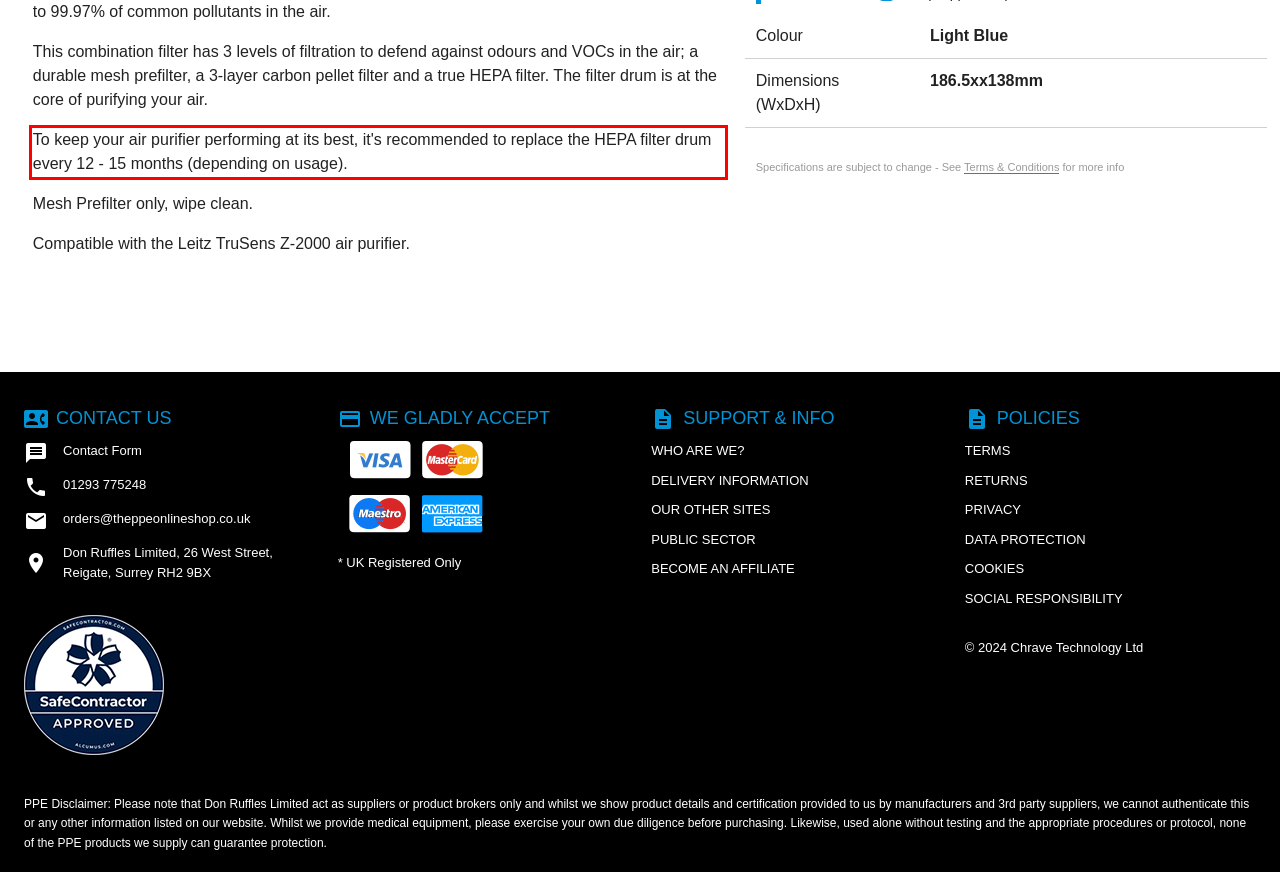Given a screenshot of a webpage containing a red rectangle bounding box, extract and provide the text content found within the red bounding box.

To keep your air purifier performing at its best, it's recommended to replace the HEPA filter drum every 12 - 15 months (depending on usage).